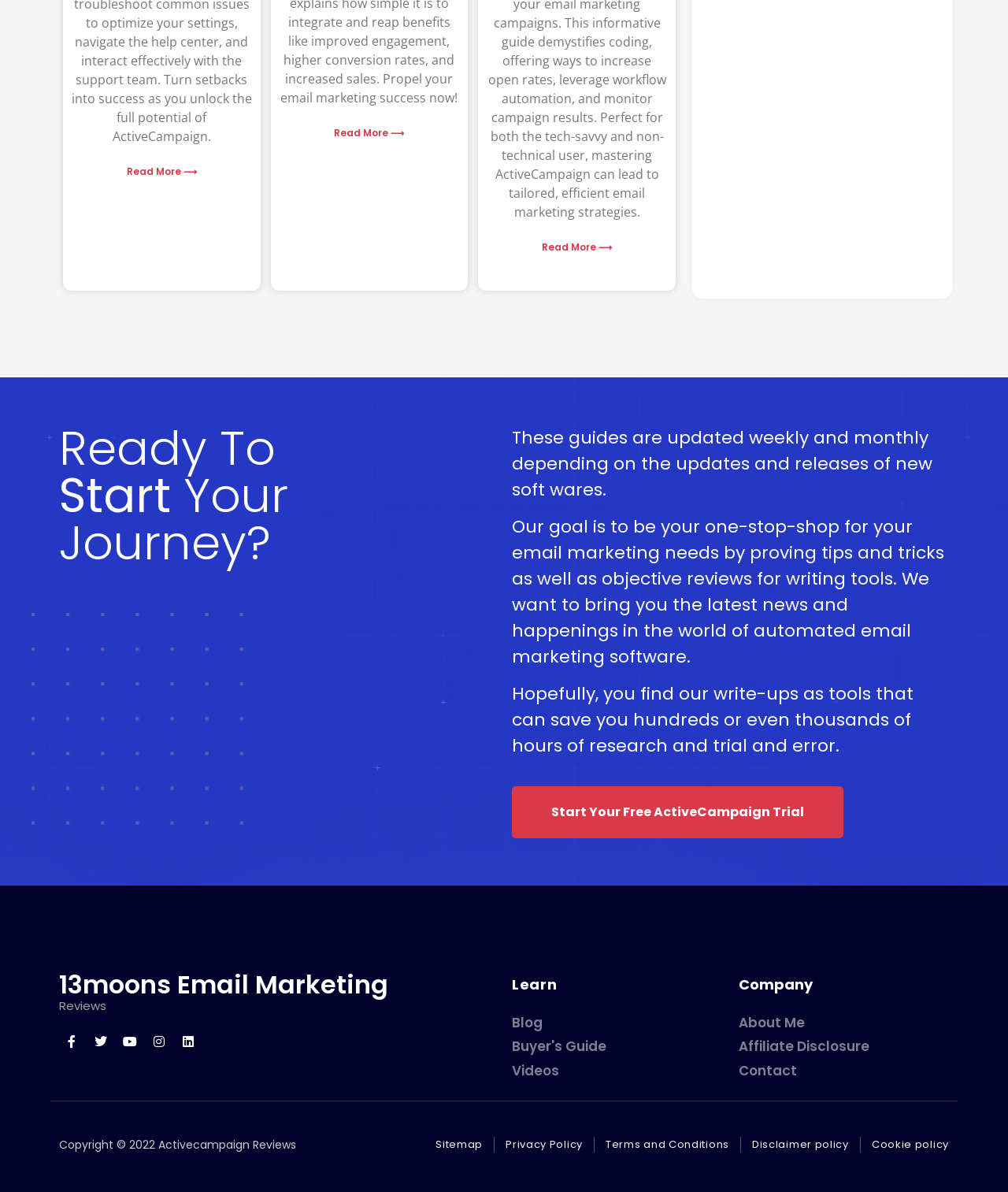Please mark the clickable region by giving the bounding box coordinates needed to complete this instruction: "Go to the Blog".

[0.508, 0.85, 0.717, 0.867]